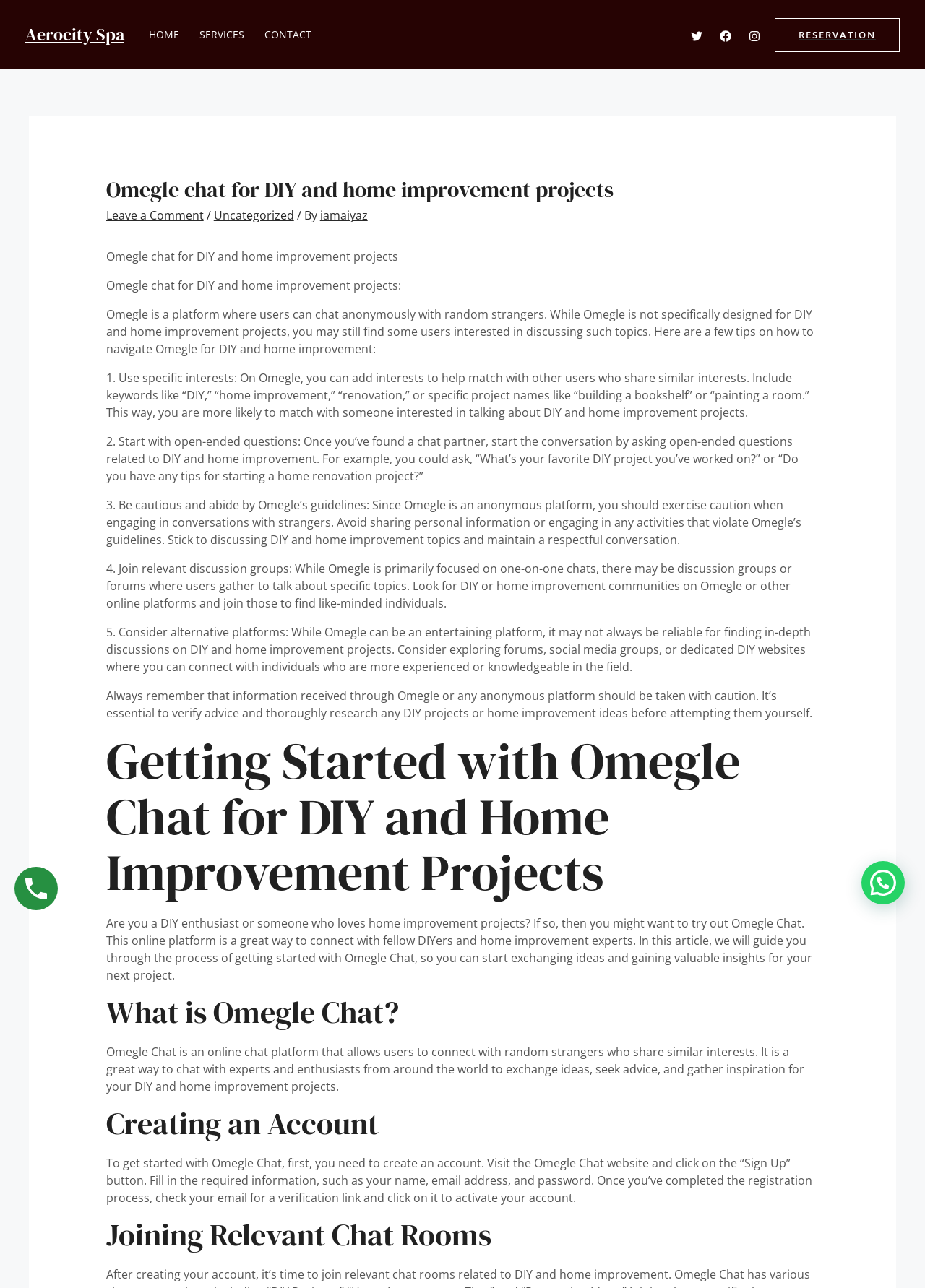Consider the image and give a detailed and elaborate answer to the question: 
What is the first step to getting started with Omegle Chat?

According to the webpage, the first step to getting started with Omegle Chat is to create an account by visiting the Omegle Chat website, clicking on the 'Sign Up' button, and filling in the required information.